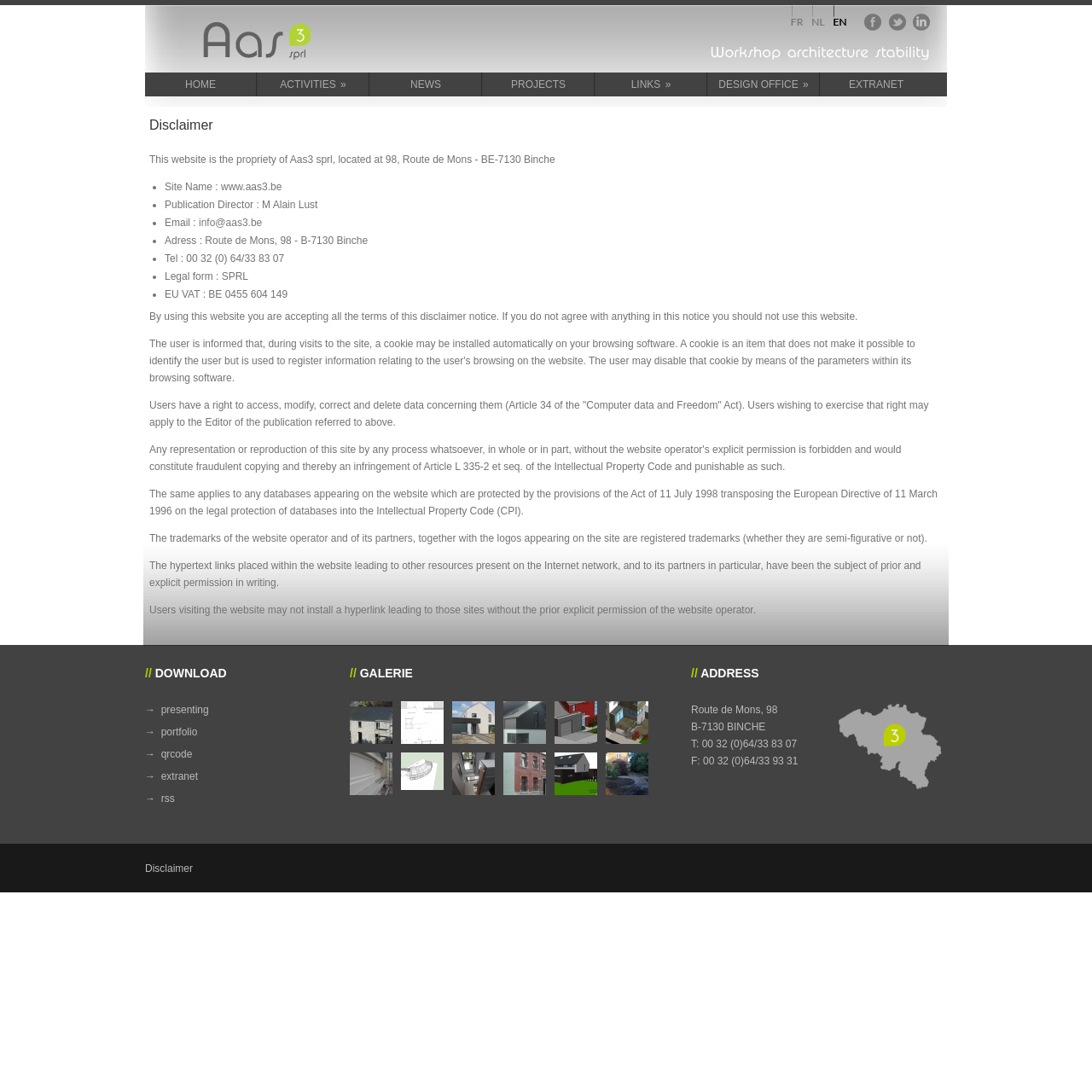Please provide the bounding box coordinates for the element that needs to be clicked to perform the following instruction: "View the DISCLAIMER". The coordinates should be given as four float numbers between 0 and 1, i.e., [left, top, right, bottom].

[0.137, 0.107, 0.867, 0.123]